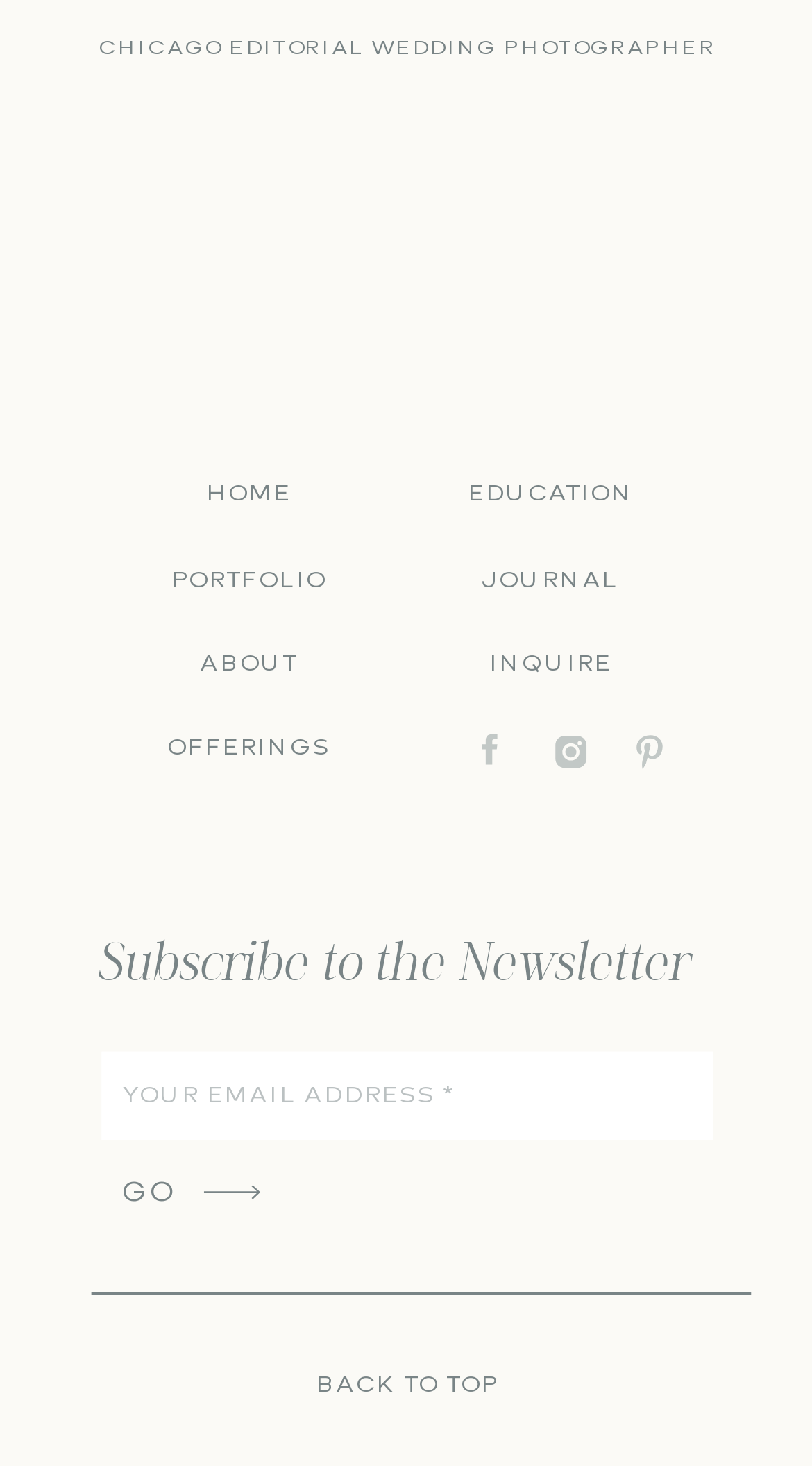Please answer the following question using a single word or phrase: 
How many links are there in the navigation menu?

7